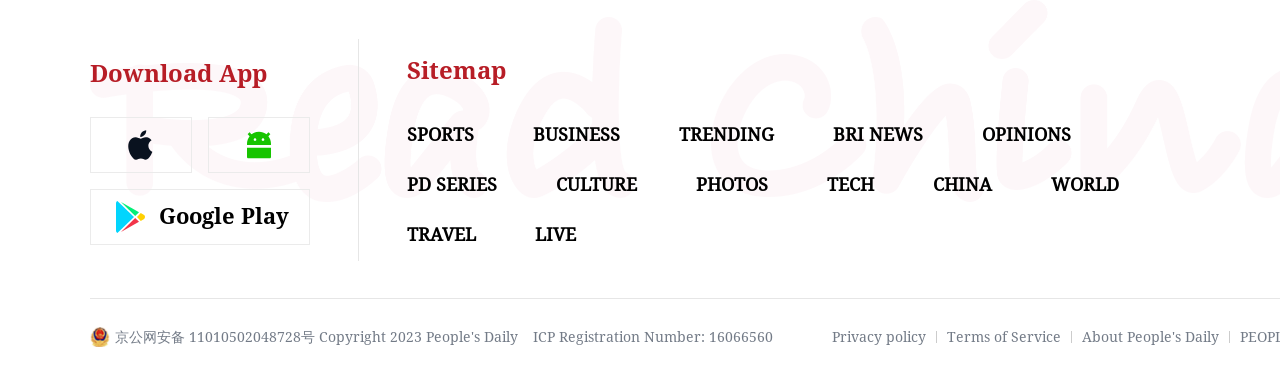How many categories are listed on the webpage?
Please provide a single word or phrase based on the screenshot.

12